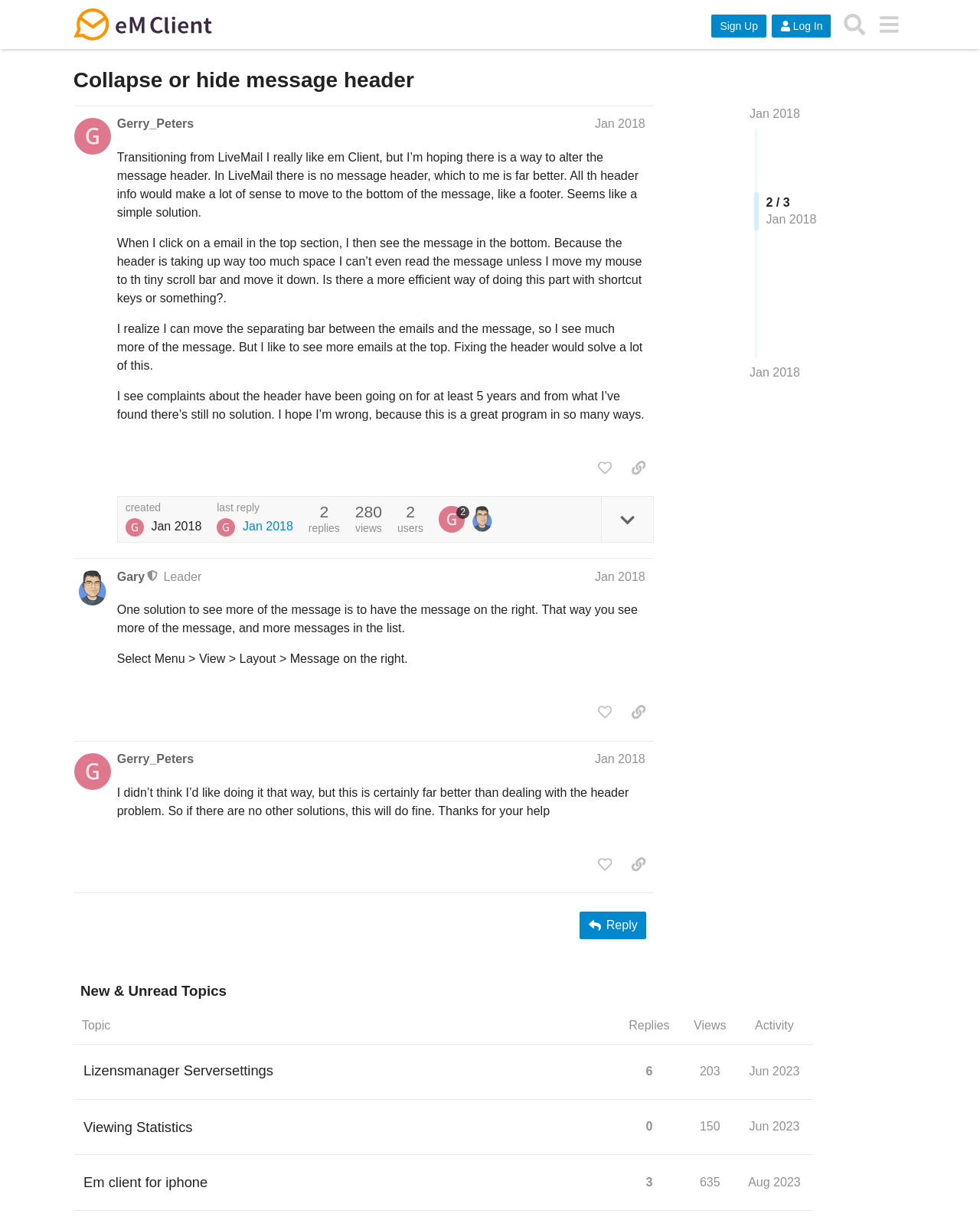Determine the bounding box coordinates for the clickable element required to fulfill the instruction: "Click the 'Sign Up' button". Provide the coordinates as four float numbers between 0 and 1, i.e., [left, top, right, bottom].

[0.726, 0.012, 0.782, 0.03]